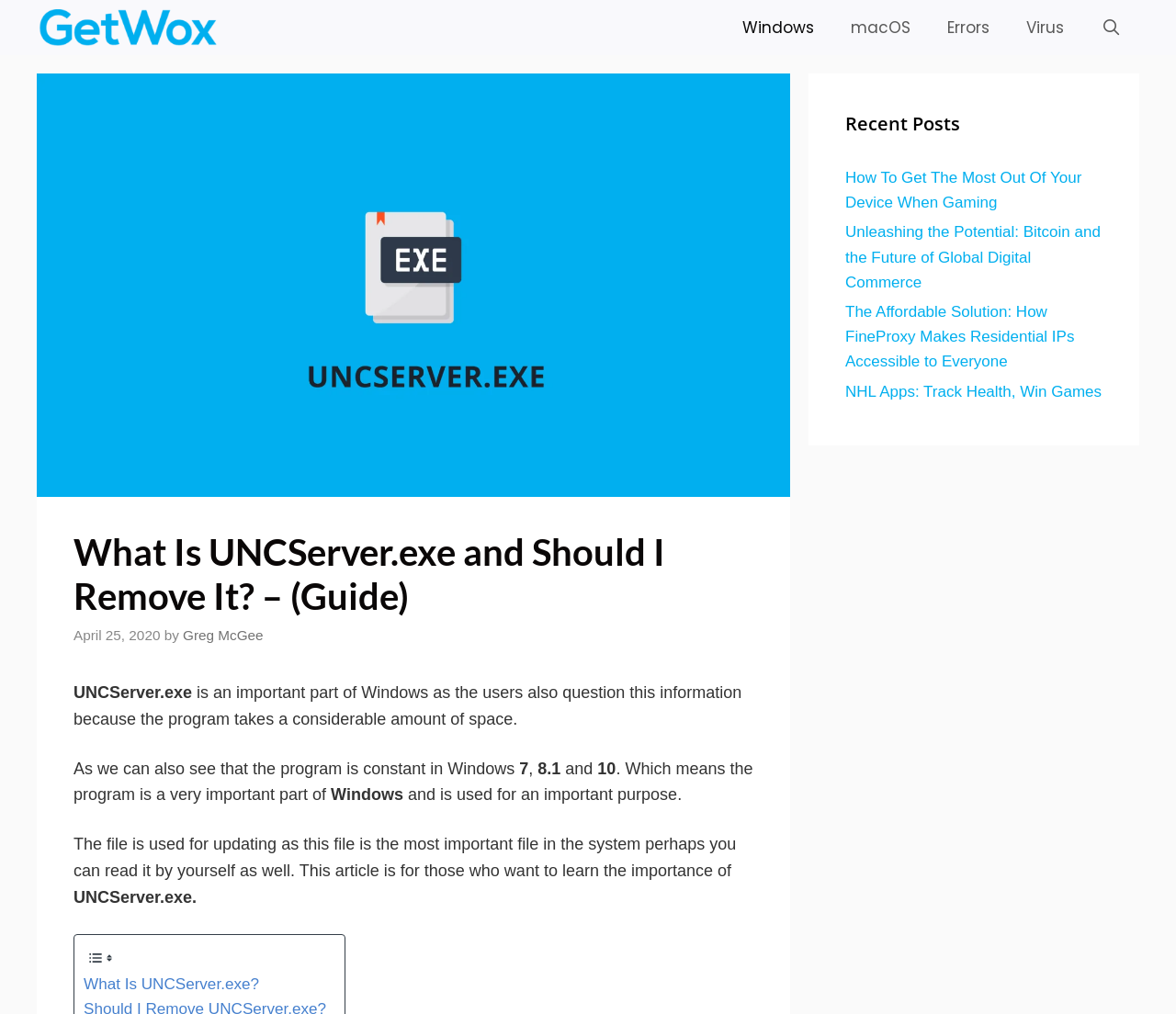What is the name of the executable file discussed in the article?
Please analyze the image and answer the question with as much detail as possible.

The article is discussing a specific executable file, which is mentioned in the title and throughout the content. The name of this file is UNCServer.exe, which is an important part of Windows.